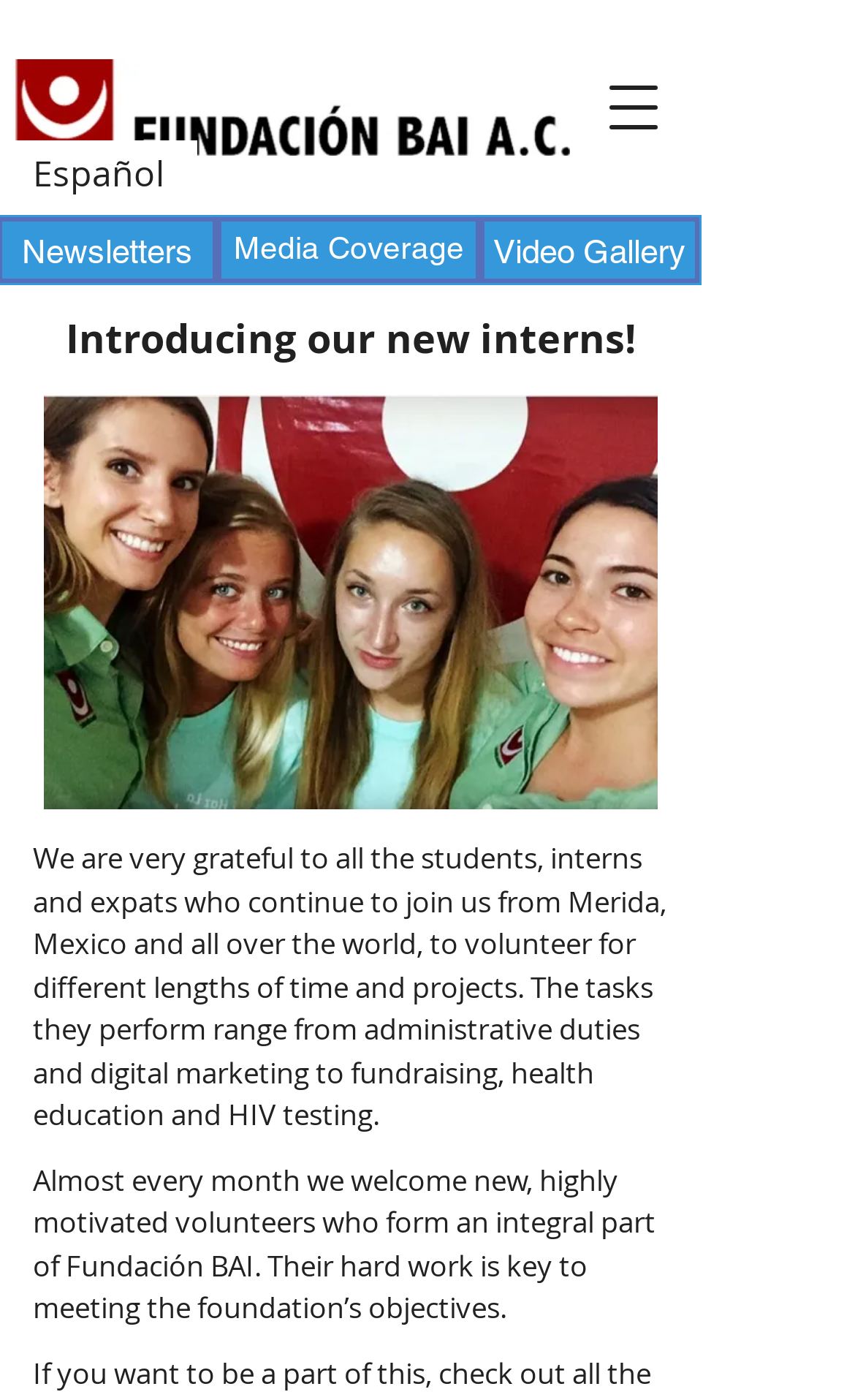Please give a succinct answer using a single word or phrase:
What is the purpose of the interns?

To volunteer for different projects